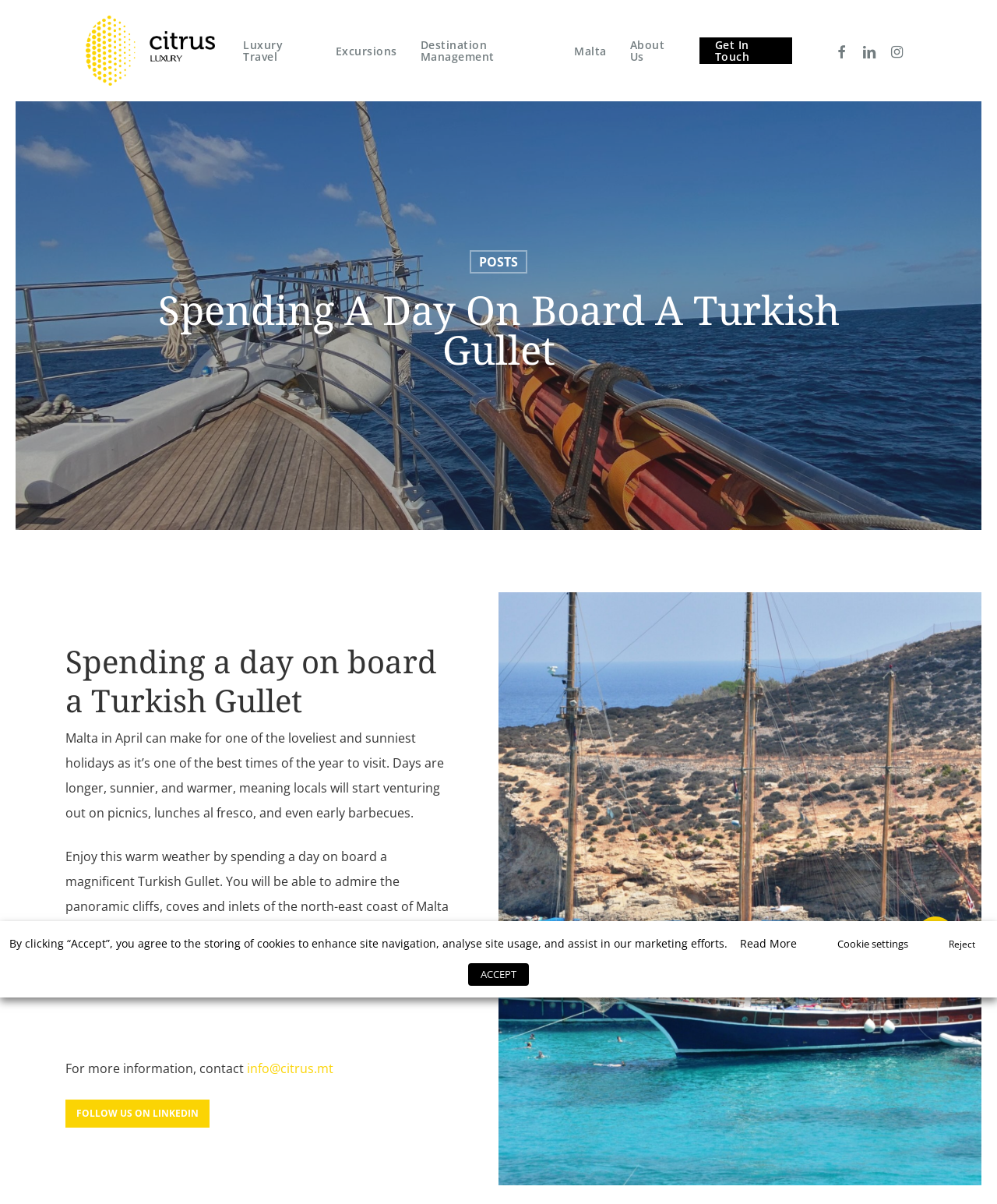Please identify the bounding box coordinates of where to click in order to follow the instruction: "View 'Excursions' page".

[0.337, 0.037, 0.398, 0.047]